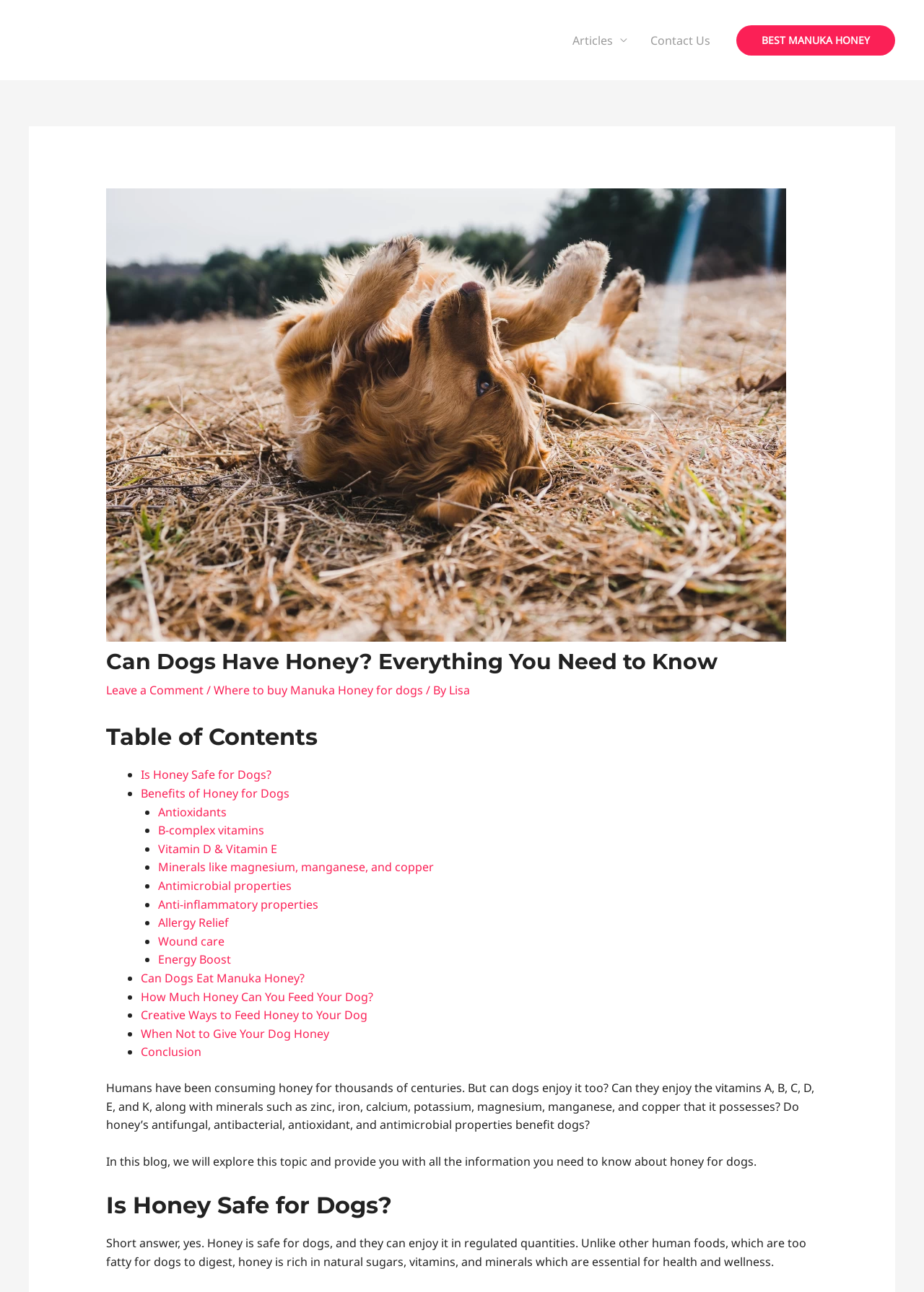What is the purpose of the article?
Answer the question with a thorough and detailed explanation.

The article aims to explore the topic of honey for dogs and provide readers with all the necessary information they need to know about it.